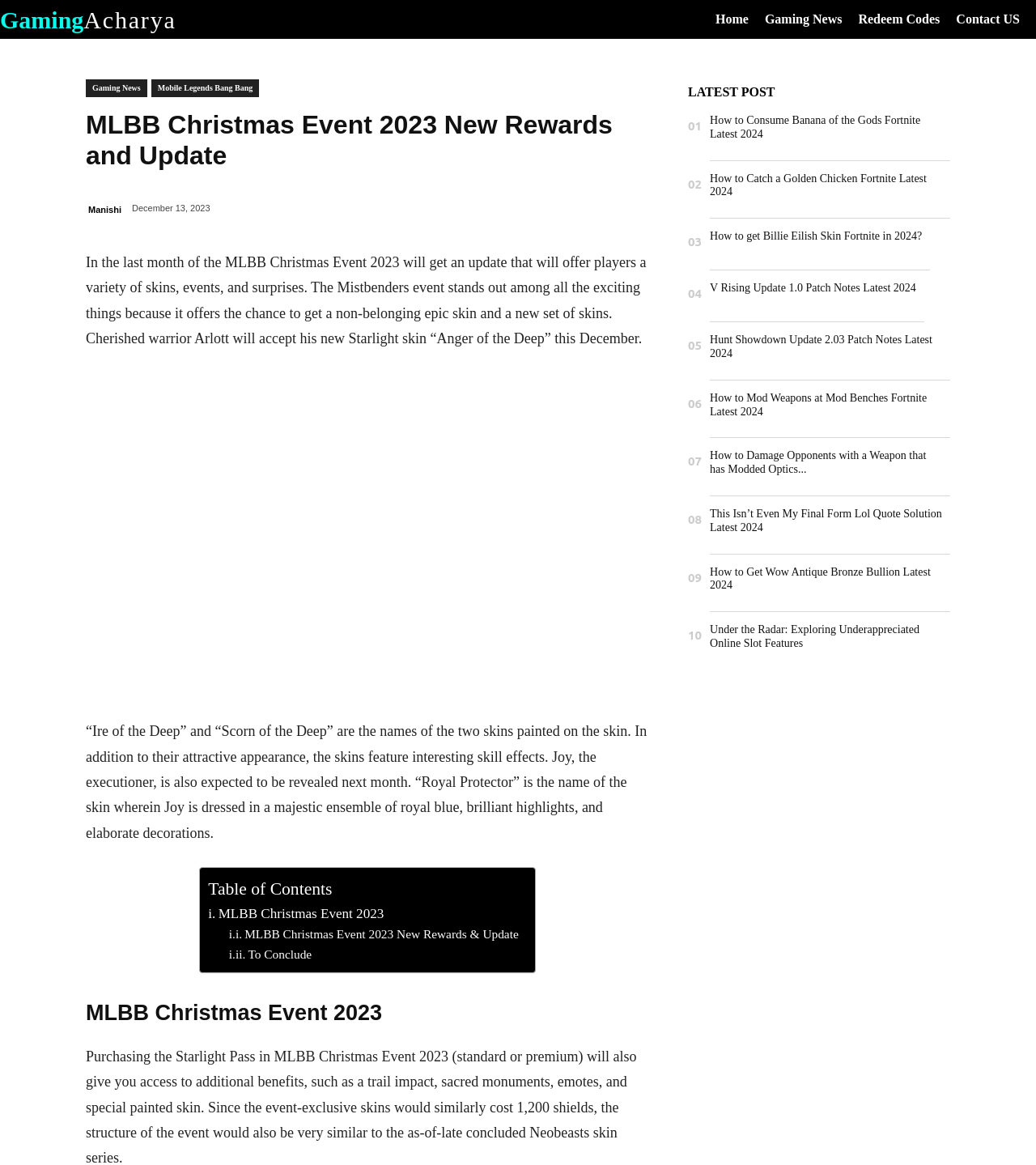Locate the bounding box coordinates of the segment that needs to be clicked to meet this instruction: "Click on the link to MLBB Christmas Event 2023 New Rewards & Update".

[0.221, 0.794, 0.501, 0.811]